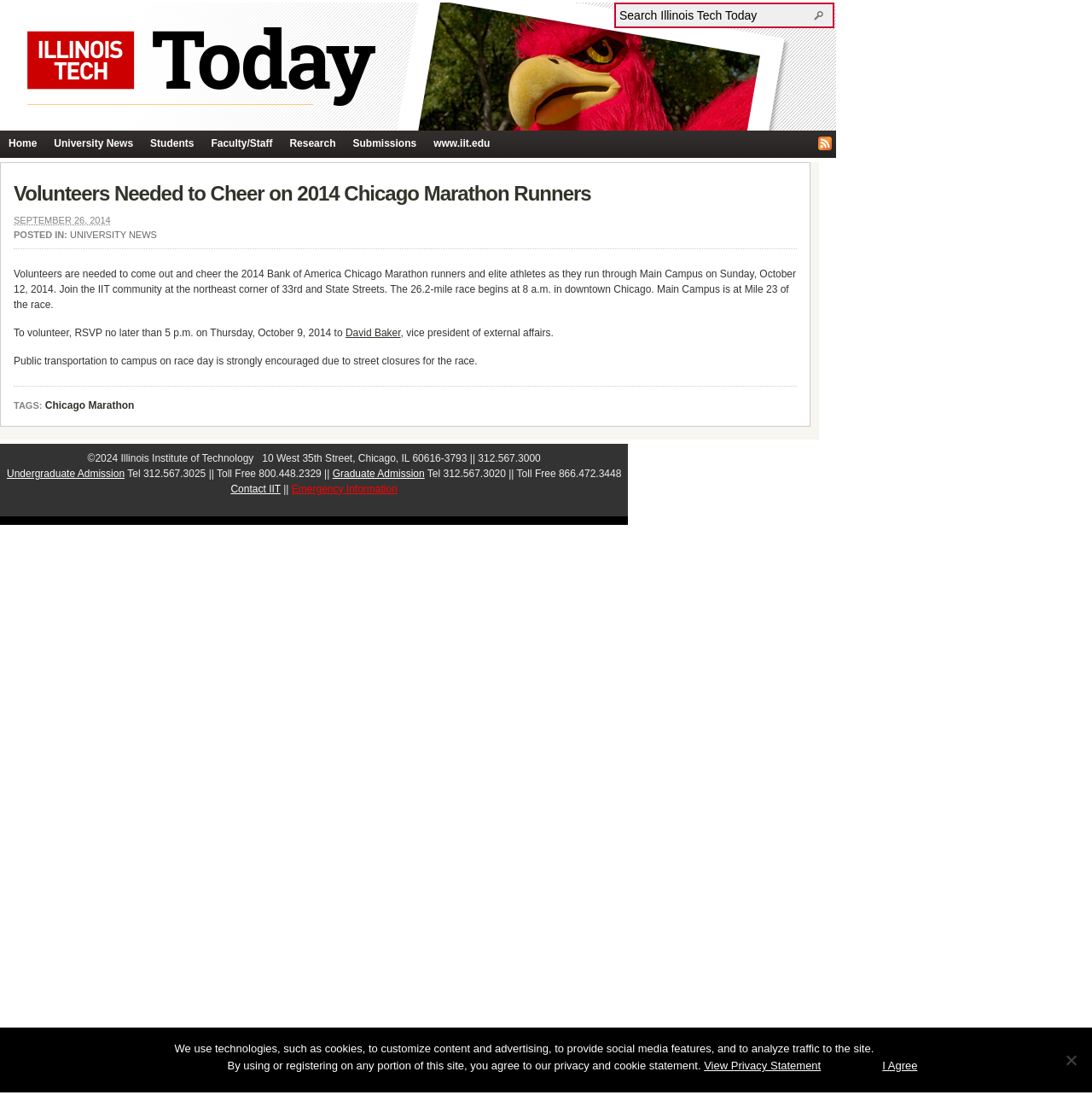Could you determine the bounding box coordinates of the clickable element to complete the instruction: "Contact IIT"? Provide the coordinates as four float numbers between 0 and 1, i.e., [left, top, right, bottom].

[0.211, 0.441, 0.257, 0.452]